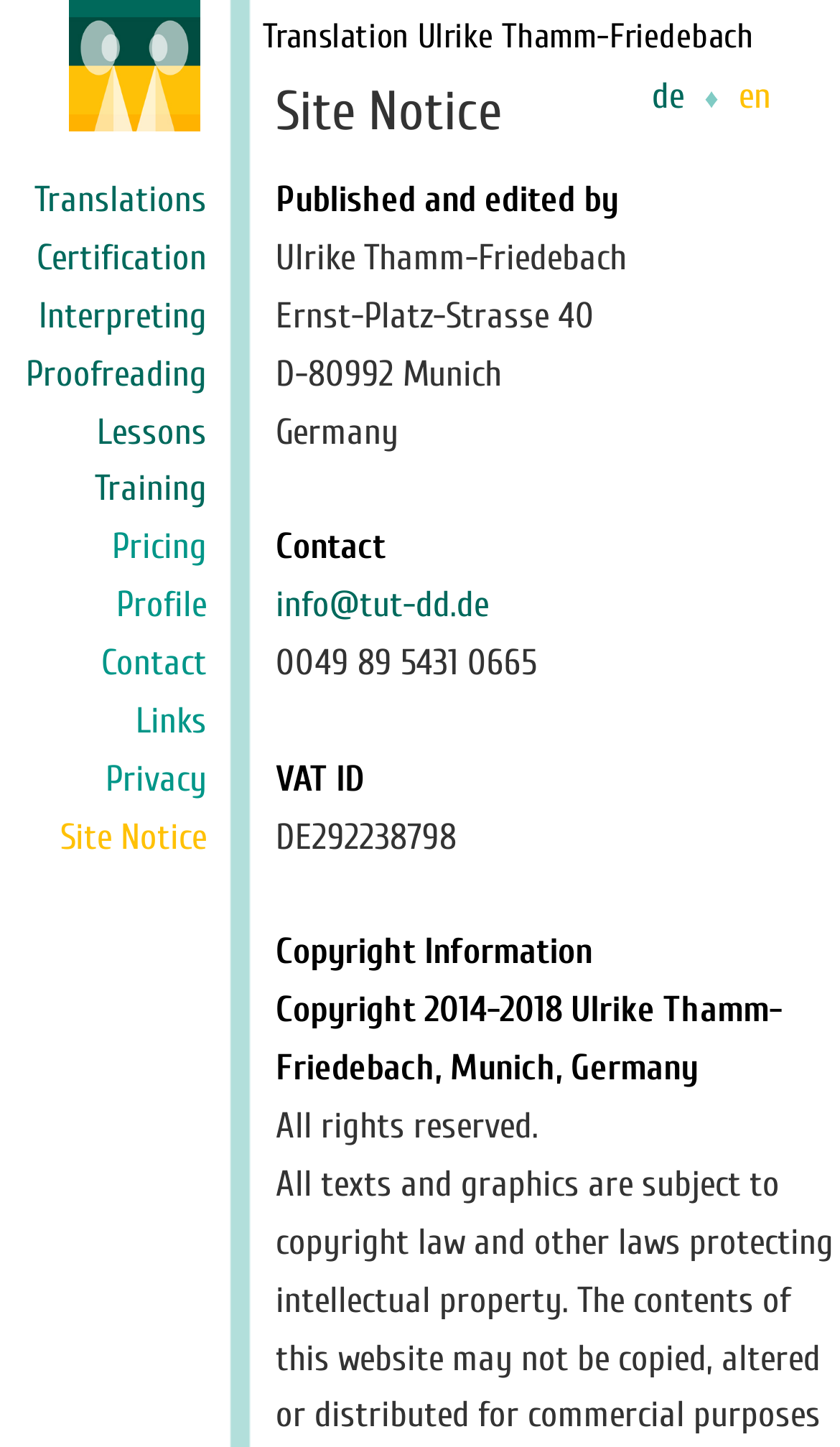Find the bounding box coordinates of the area that needs to be clicked in order to achieve the following instruction: "Go to the Translations page". The coordinates should be specified as four float numbers between 0 and 1, i.e., [left, top, right, bottom].

[0.292, 0.012, 0.918, 0.039]